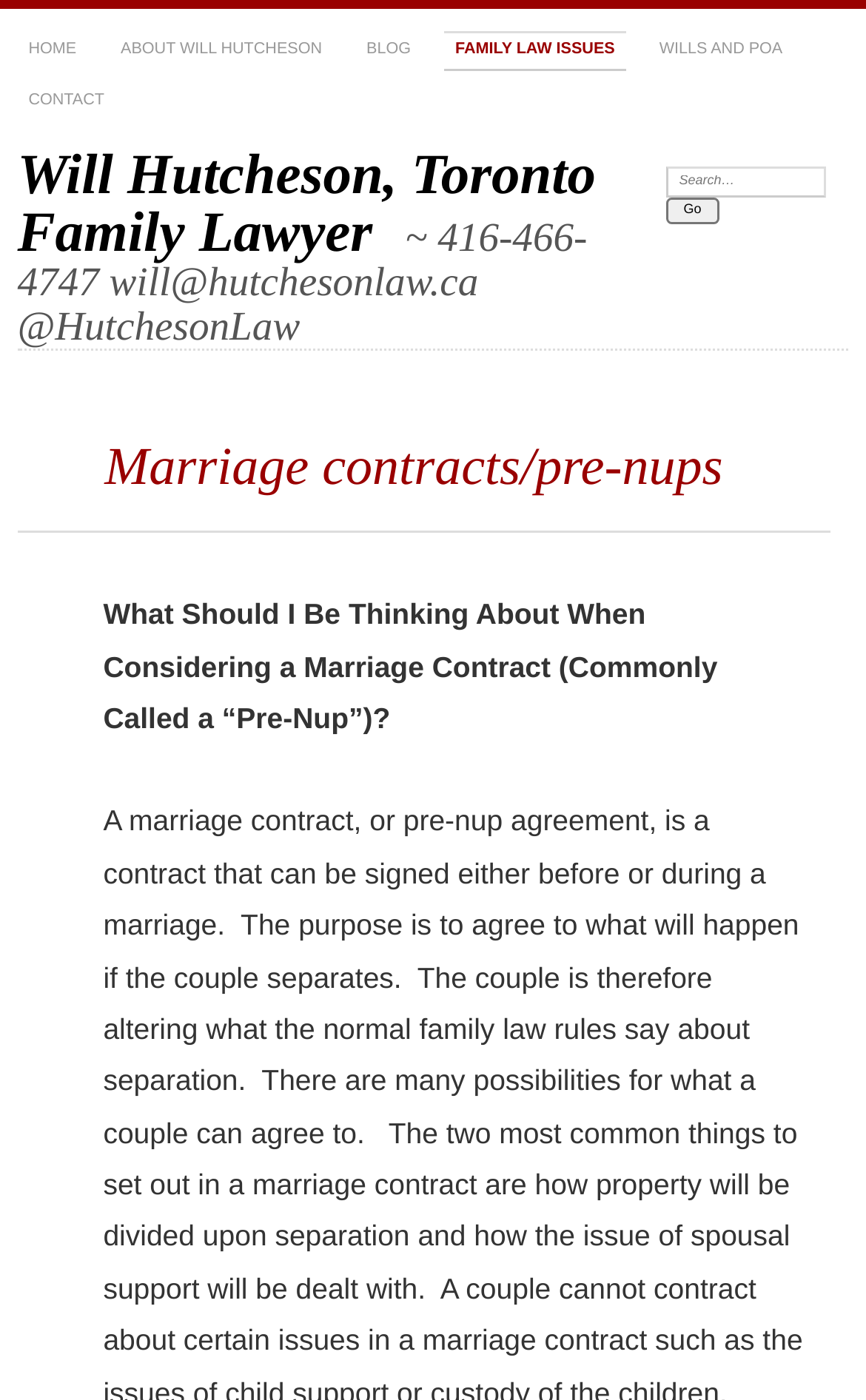Please answer the following question using a single word or phrase: 
What is the purpose of the search bar?

To search the website